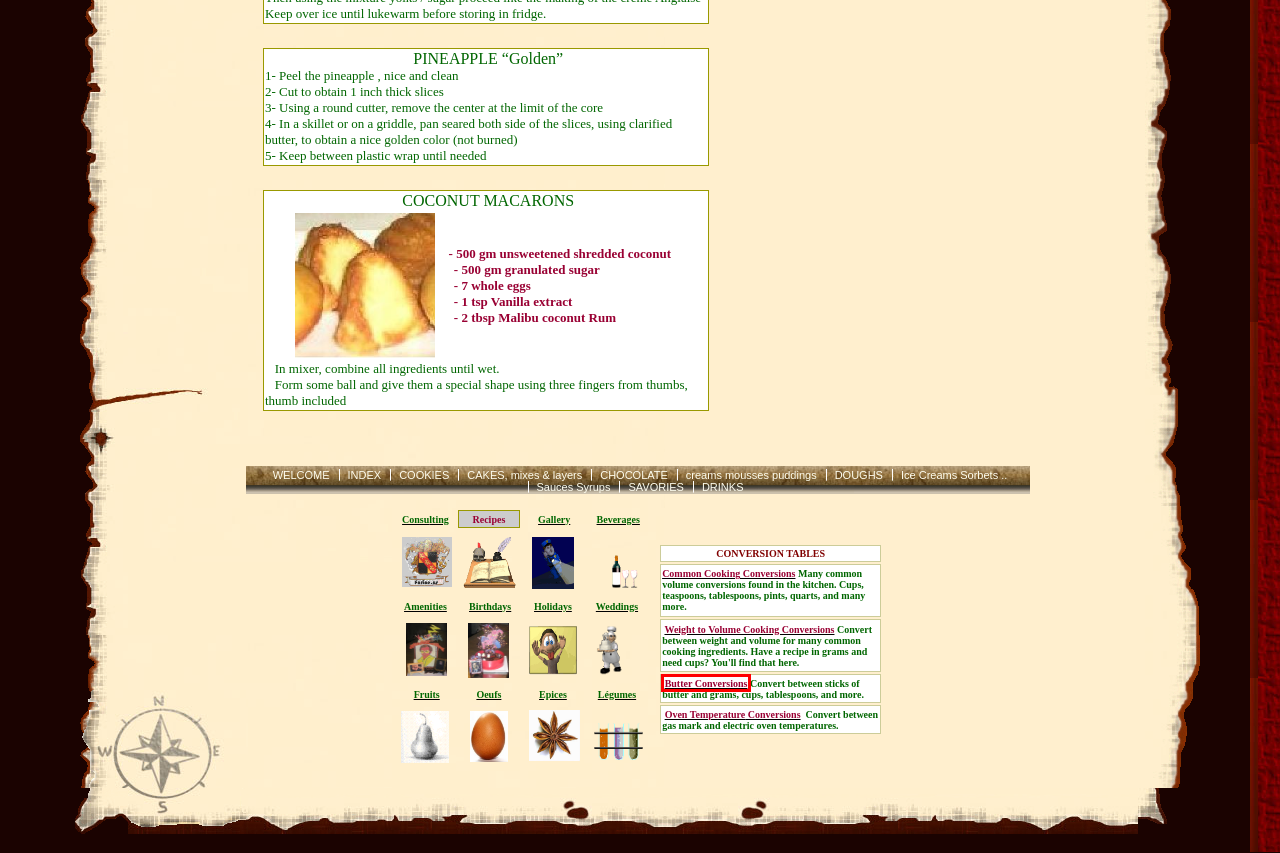You have a screenshot of a webpage with a red bounding box around an element. Choose the best matching webpage description that would appear after clicking the highlighted element. Here are the candidates:
A. careme.us - oeufs
B. Online Conversion - Oven Temperatures
C. savories_legumes_a_zs
D. drinks
E. Online Conversion - Butter Conversion
F. foto_cakes_caracters
G. sauces_entrees_appetizers_epices
H. foto_amenities_pictures

E